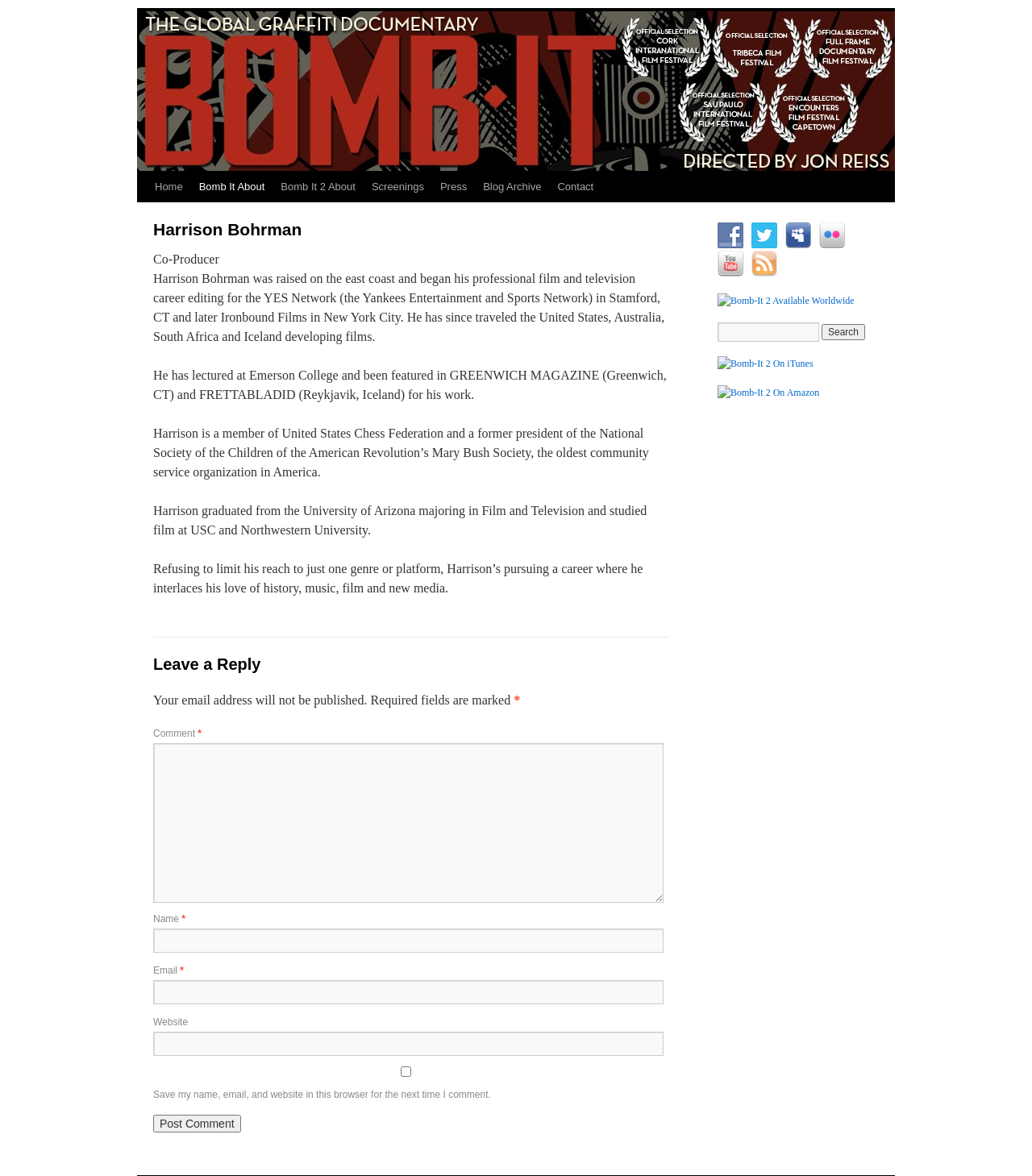What is the profession of Harrison Bohrman?
Please answer the question with as much detail as possible using the screenshot.

Based on the webpage, Harrison Bohrman's profession is mentioned as Co-Producer in the StaticText element with OCR text 'Co-Producer'.